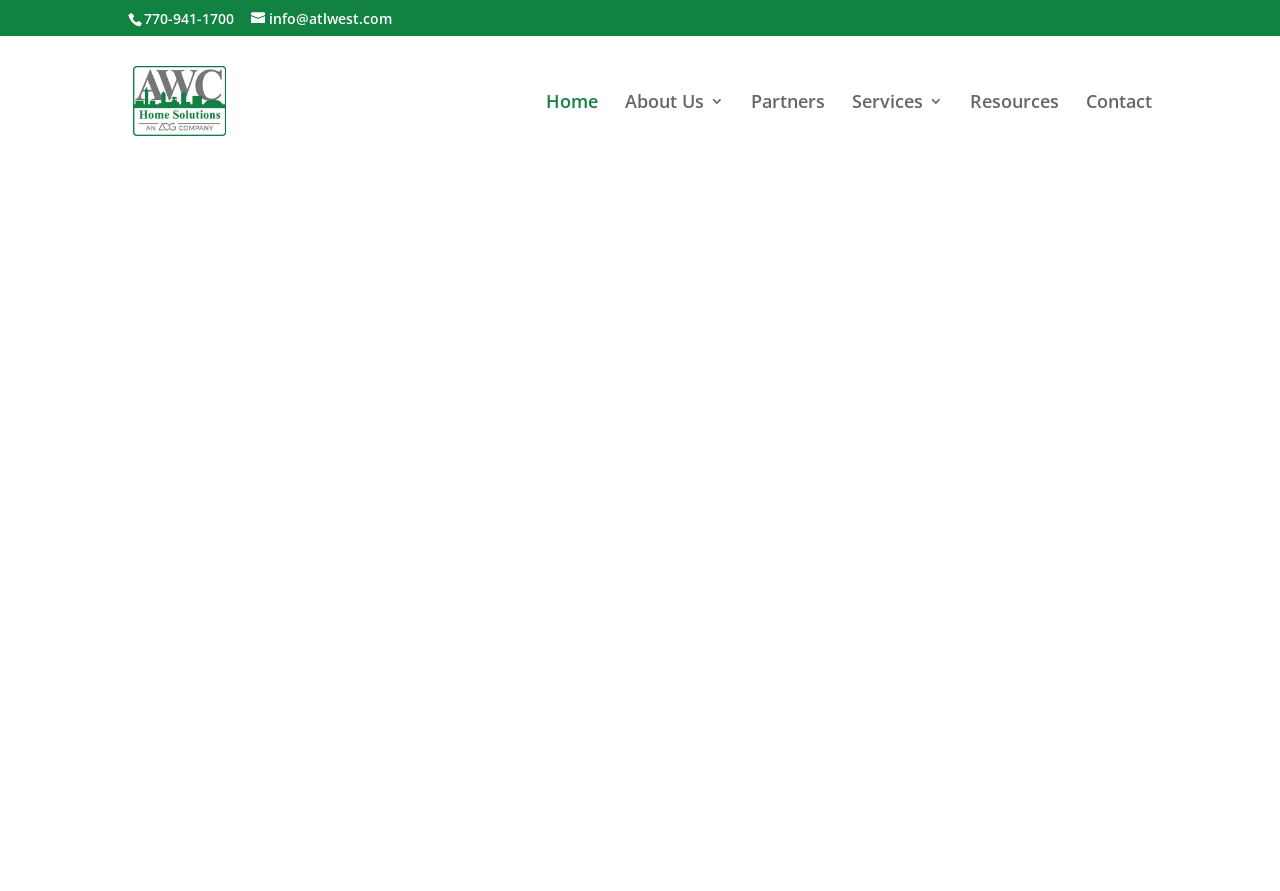Please identify the bounding box coordinates of the element I need to click to follow this instruction: "send an email".

[0.196, 0.01, 0.306, 0.031]